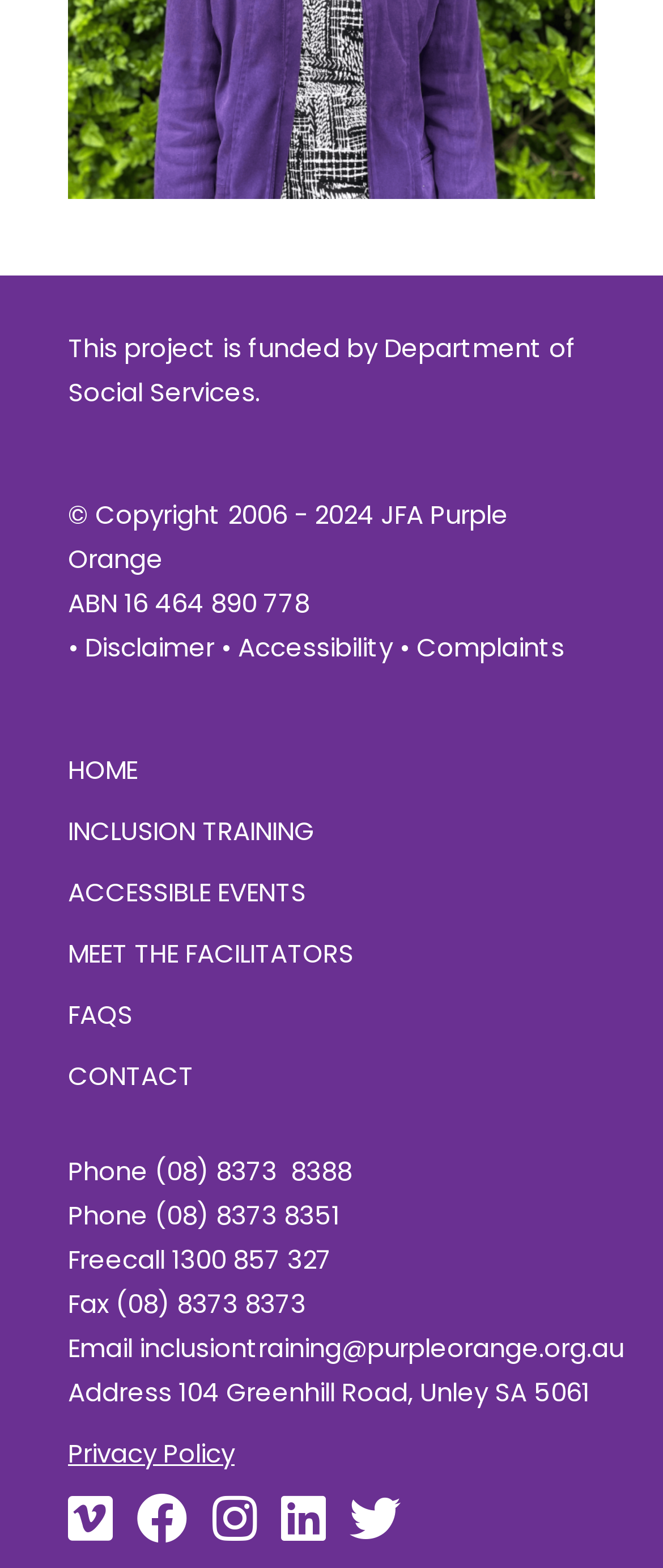Given the description: "Inclusion Training", determine the bounding box coordinates of the UI element. The coordinates should be formatted as four float numbers between 0 and 1, [left, top, right, bottom].

[0.103, 0.518, 0.474, 0.541]